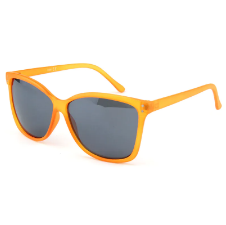Illustrate the image with a detailed caption.

The image showcases a pair of stylish sunglasses from the EUGENIA brand. These sunglasses feature a vibrant orange frame with a contemporary design, accentuating their fashionable appeal. The lenses are dark gray, providing both a chic look and effective sun protection. This product is part of EUGENIA's latest offerings, known for their high quality and trendy designs, making them a perfect accessory for sunny days or fashionable outings.